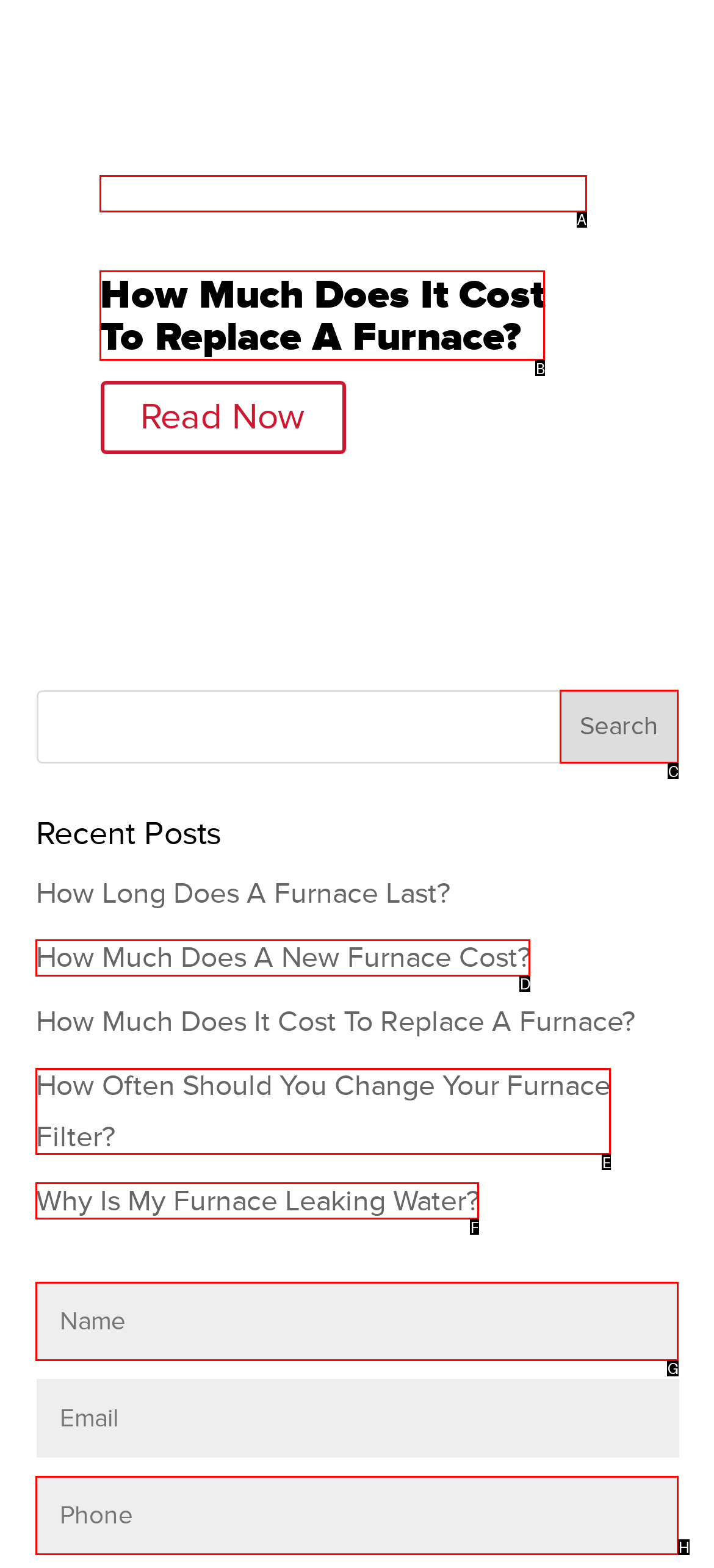Pinpoint the HTML element that fits the description: value="Search"
Answer by providing the letter of the correct option.

C